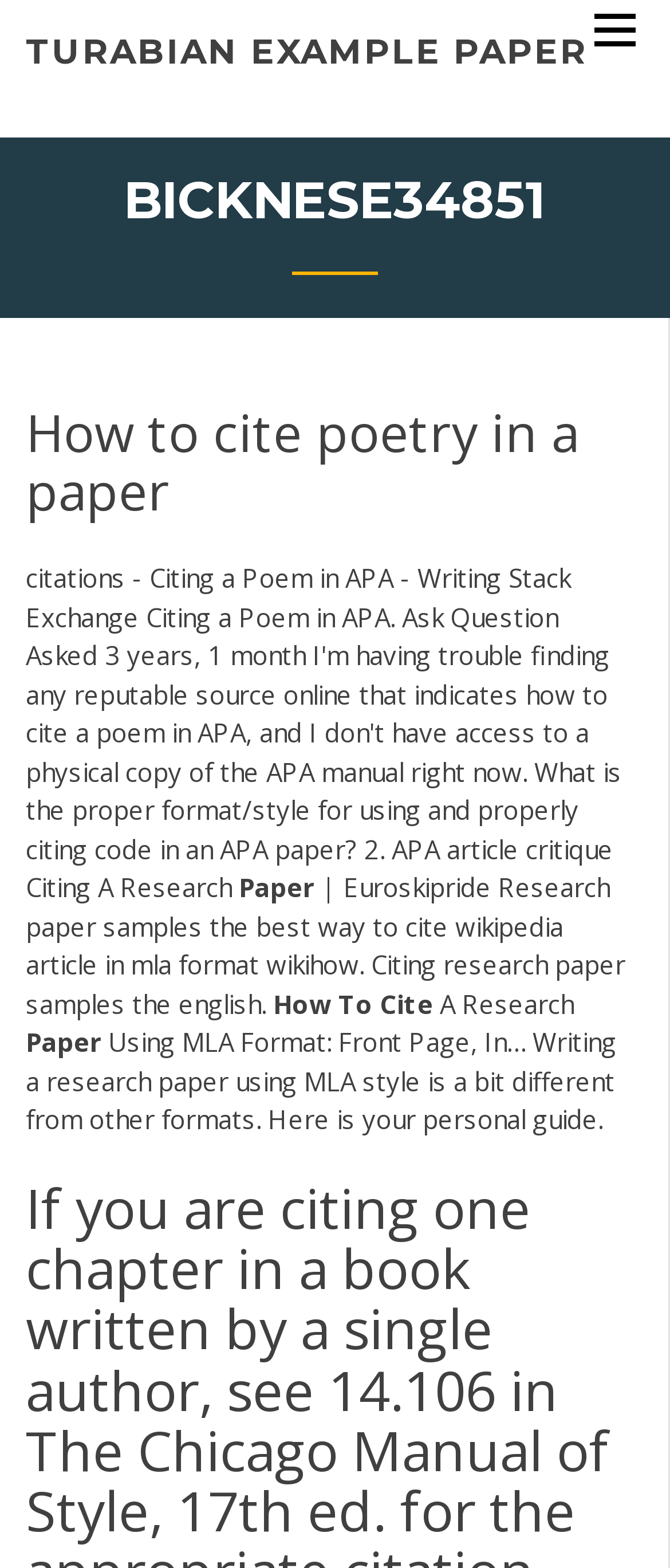Respond to the question below with a single word or phrase:
What is the purpose of the webpage?

Guiding users to cite a research paper